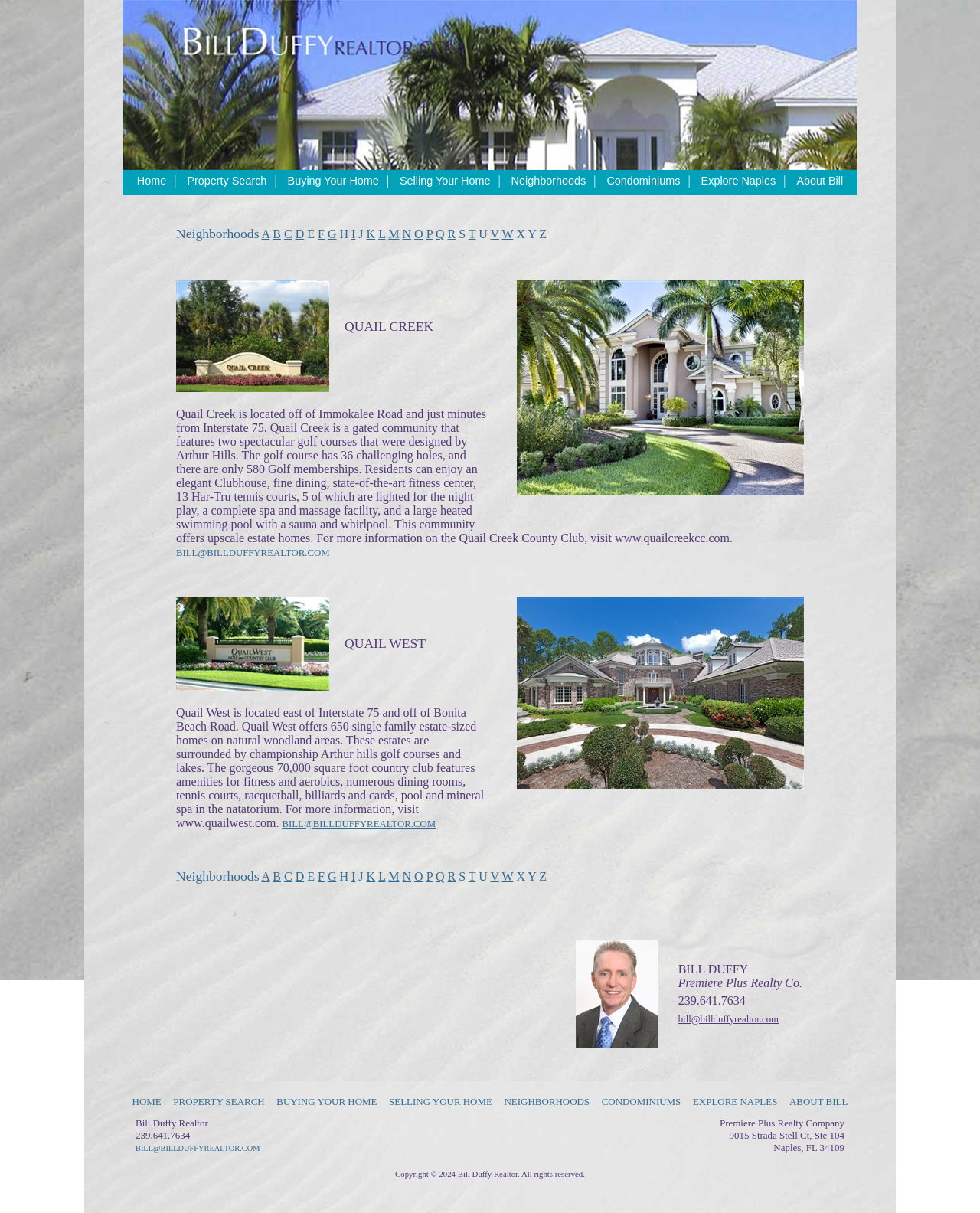What amenities does Quail West offer?
Could you please answer the question thoroughly and with as much detail as possible?

Quail West offers various amenities, including championship Arthur Hills golf courses, a 70,000 square foot country club, fitness and aerobics facilities, tennis courts, racquetball, billiards and cards, and a pool and mineral spa in the natatorium.